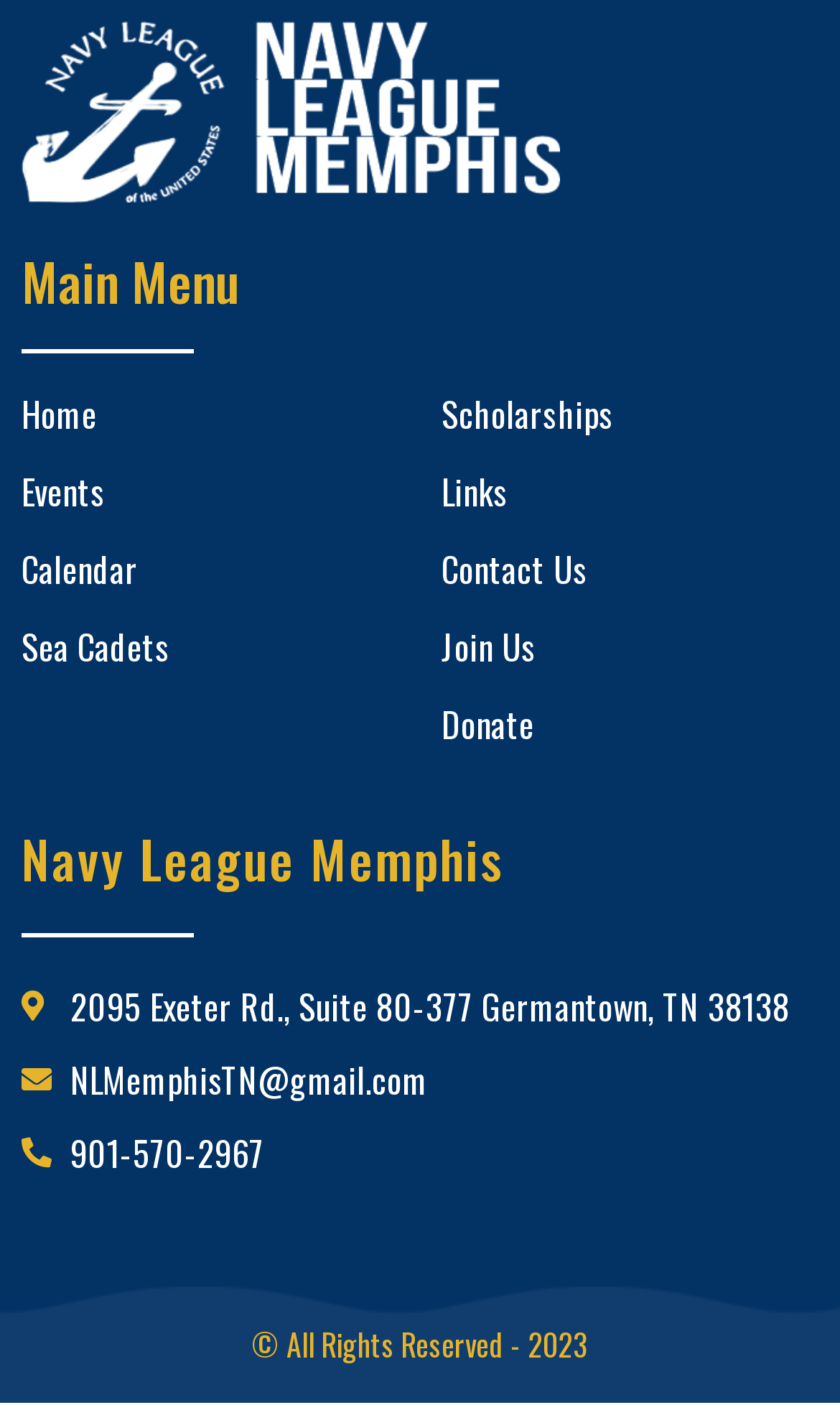Determine the bounding box coordinates of the element's region needed to click to follow the instruction: "Call 901-570-2967". Provide these coordinates as four float numbers between 0 and 1, formatted as [left, top, right, bottom].

[0.026, 0.802, 0.974, 0.839]